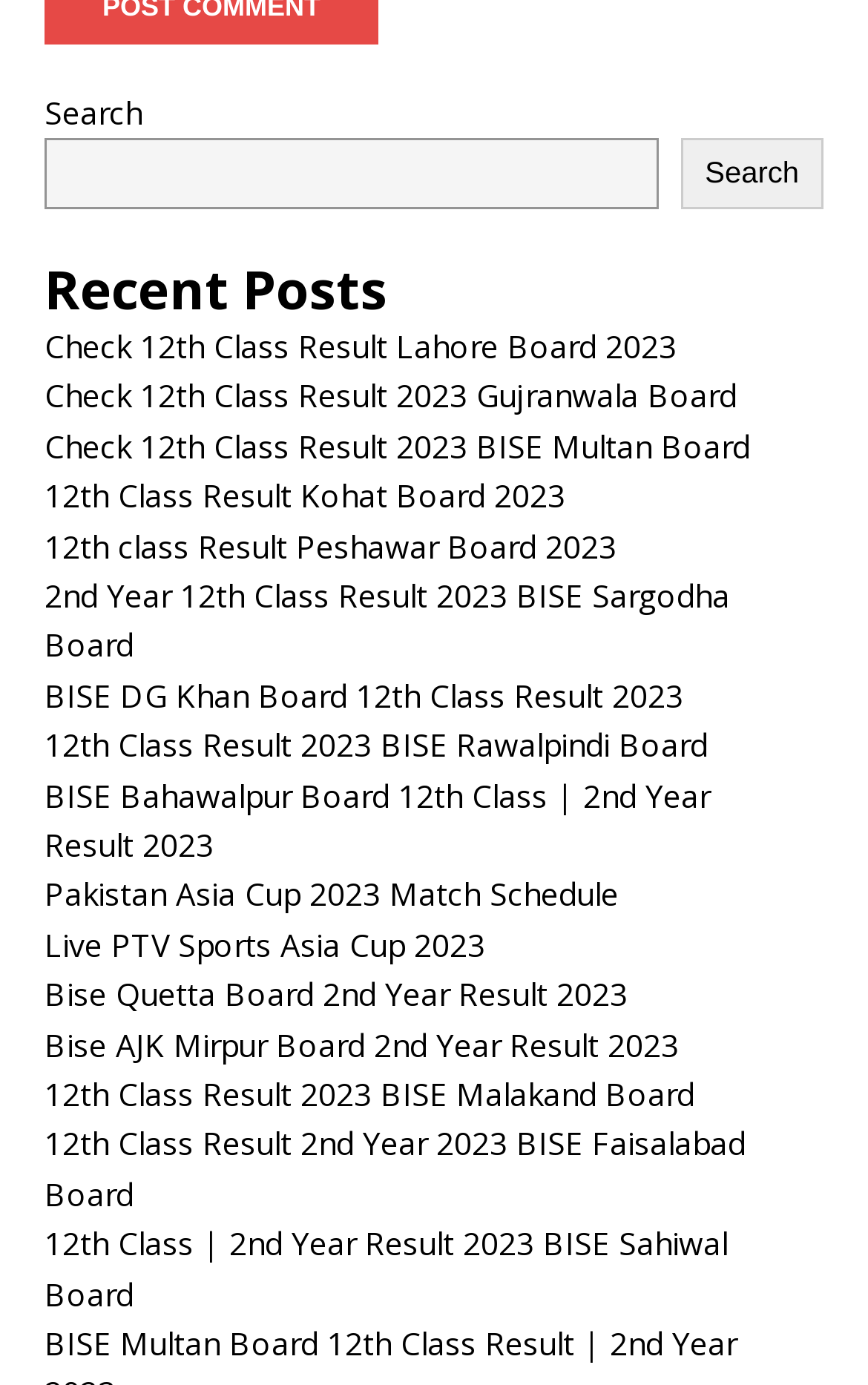Specify the bounding box coordinates of the element's region that should be clicked to achieve the following instruction: "Click on the Search button". The bounding box coordinates consist of four float numbers between 0 and 1, in the format [left, top, right, bottom].

[0.784, 0.099, 0.949, 0.151]